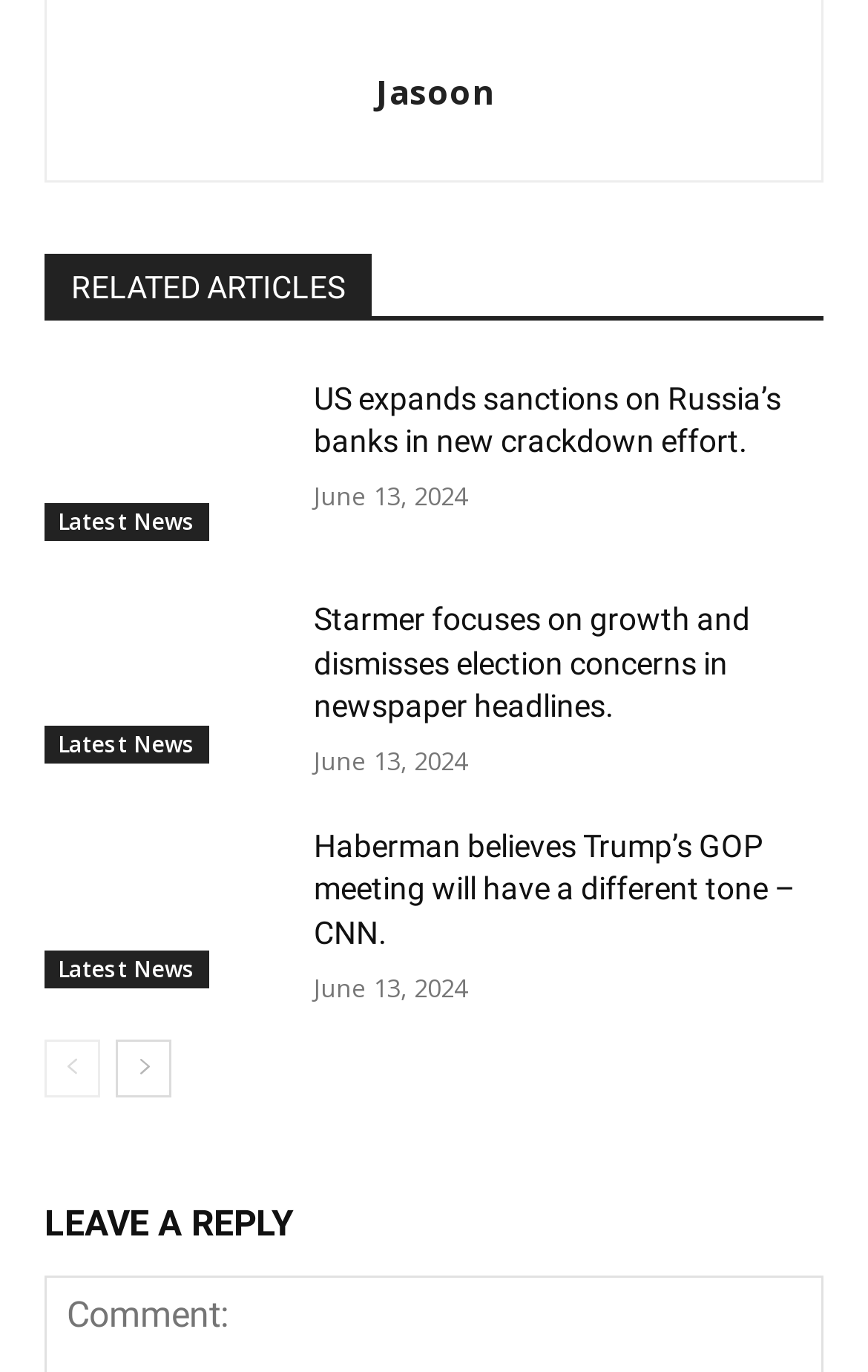Answer the following inquiry with a single word or phrase:
What is the date of the news articles?

June 13, 2024